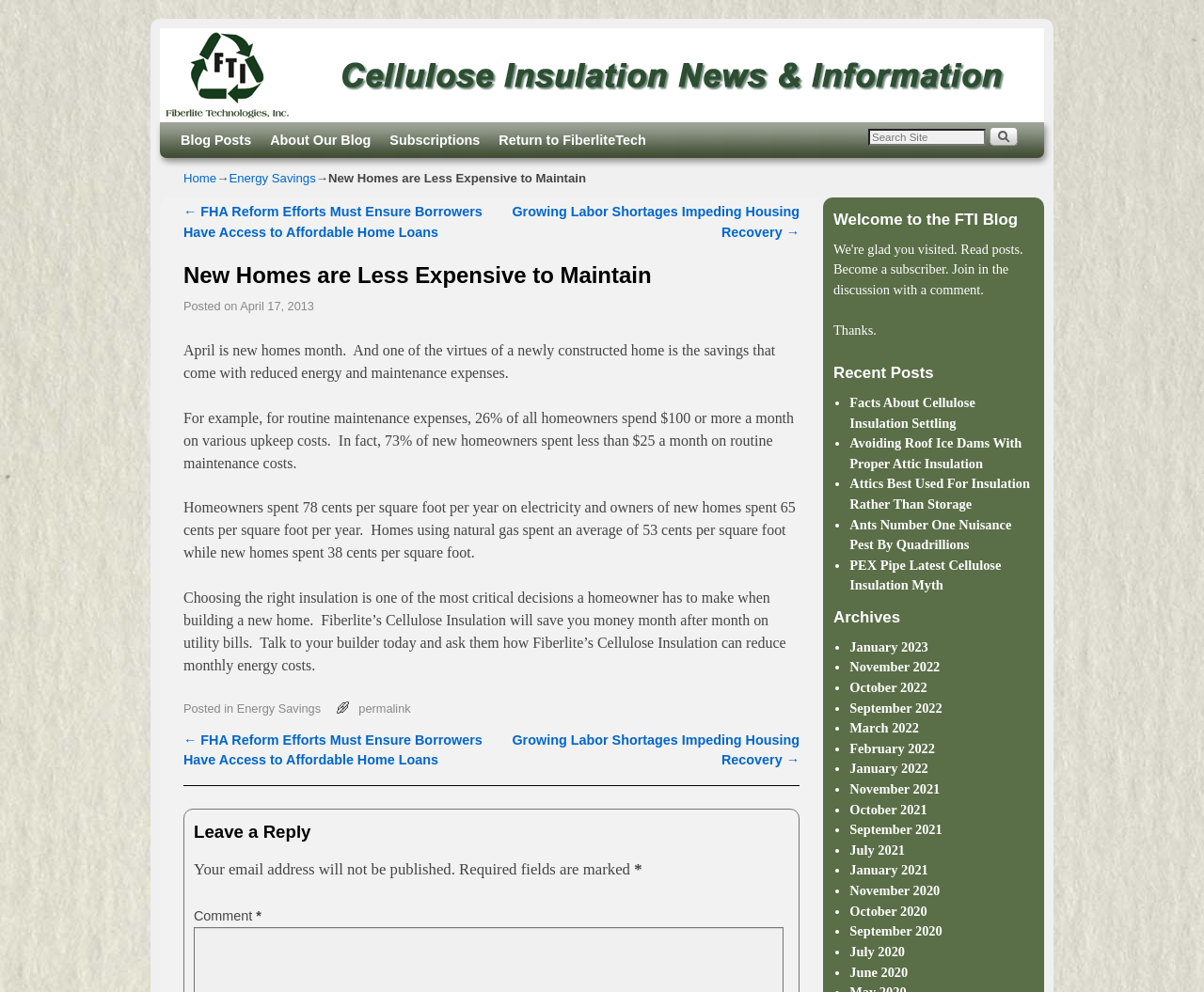How much do new homeowners spend on routine maintenance costs?
Look at the screenshot and respond with one word or a short phrase.

less than $25 a month